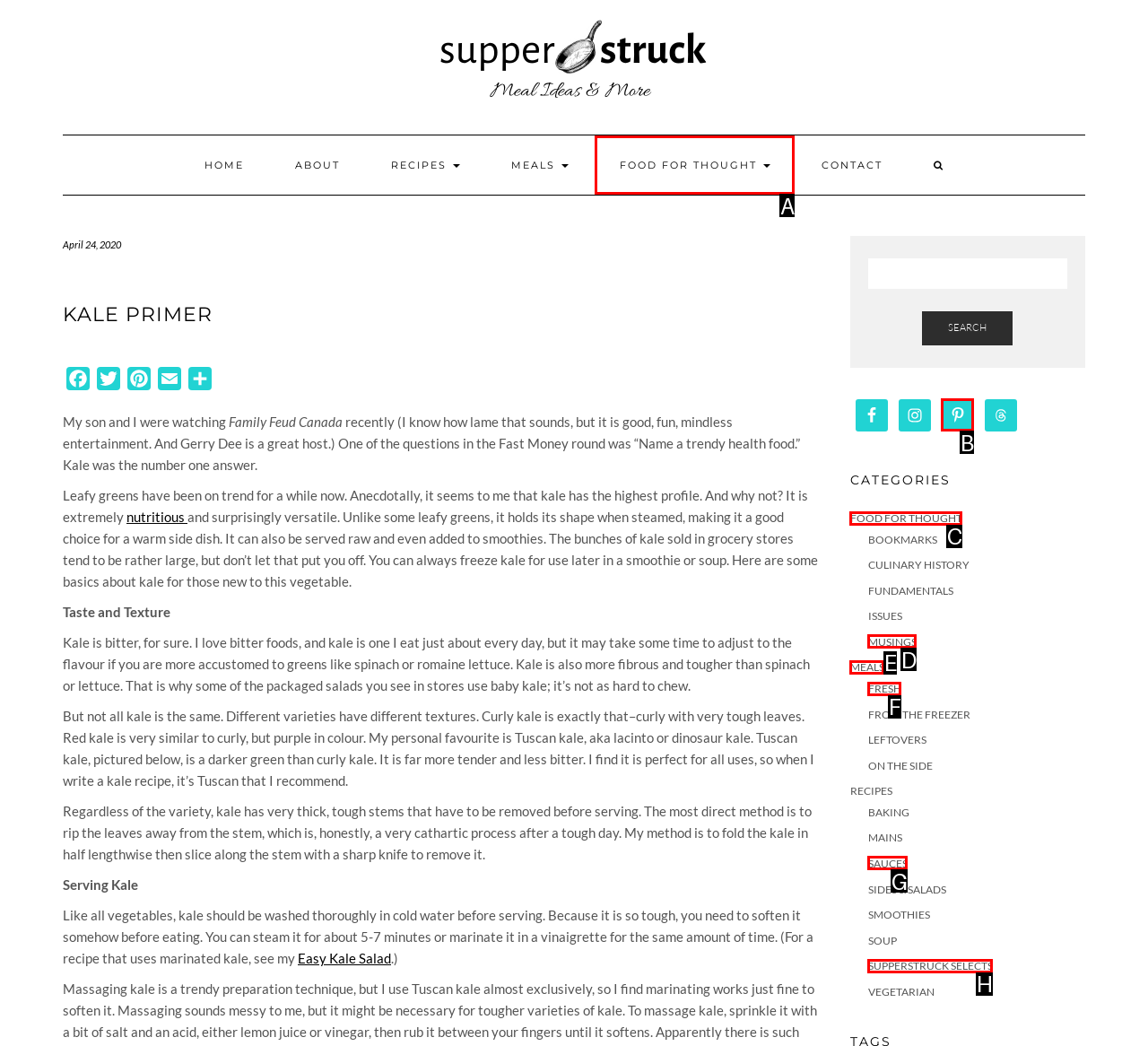Determine the letter of the element you should click to carry out the task: Visit the 'FOOD FOR THOUGHT' page
Answer with the letter from the given choices.

A